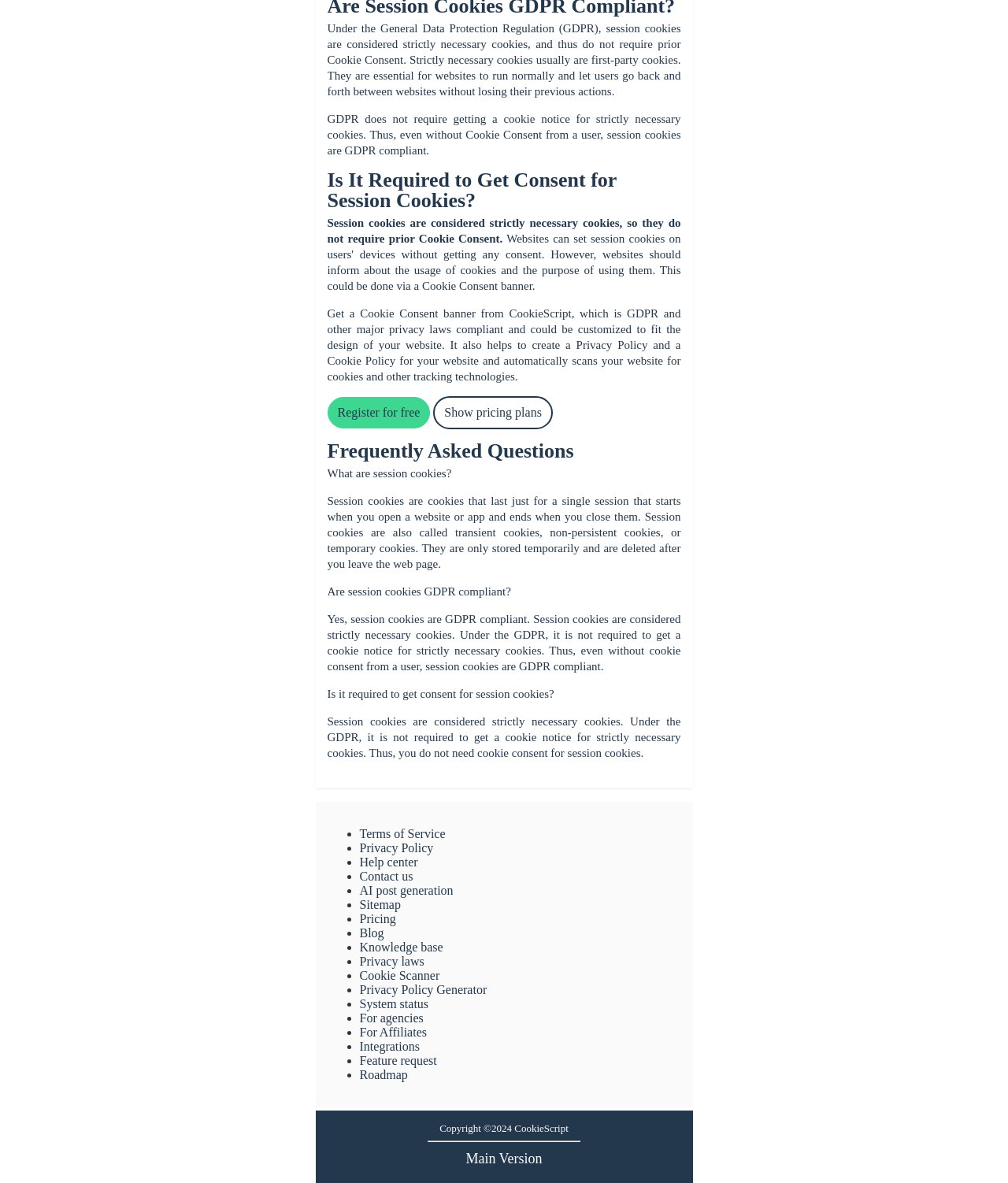Predict the bounding box of the UI element that fits this description: "Contact us".

[0.357, 0.735, 0.41, 0.747]